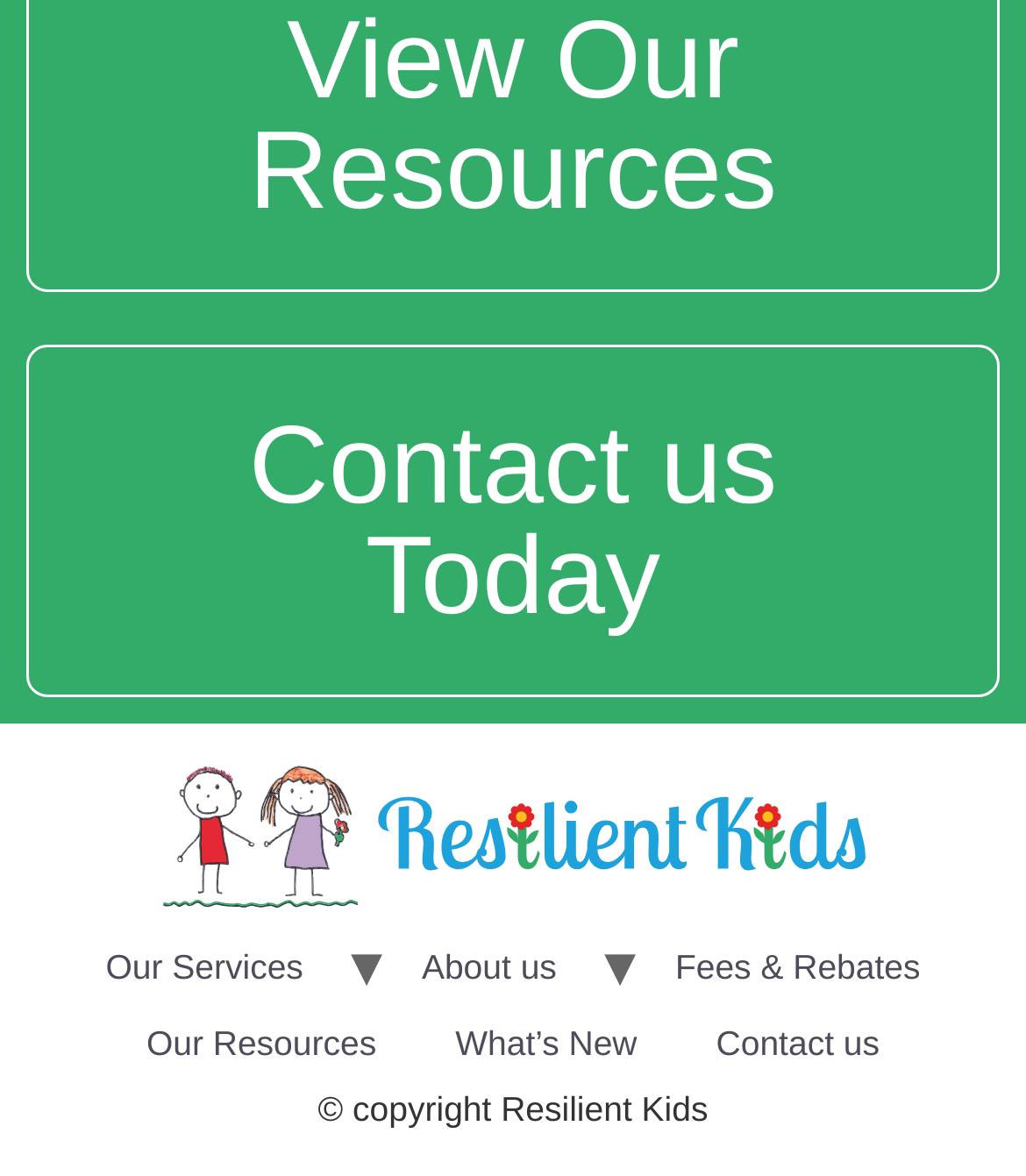Please find the bounding box coordinates of the clickable region needed to complete the following instruction: "Visit Resilient Kids". The bounding box coordinates must consist of four float numbers between 0 and 1, i.e., [left, top, right, bottom].

[0.026, 0.651, 0.974, 0.789]